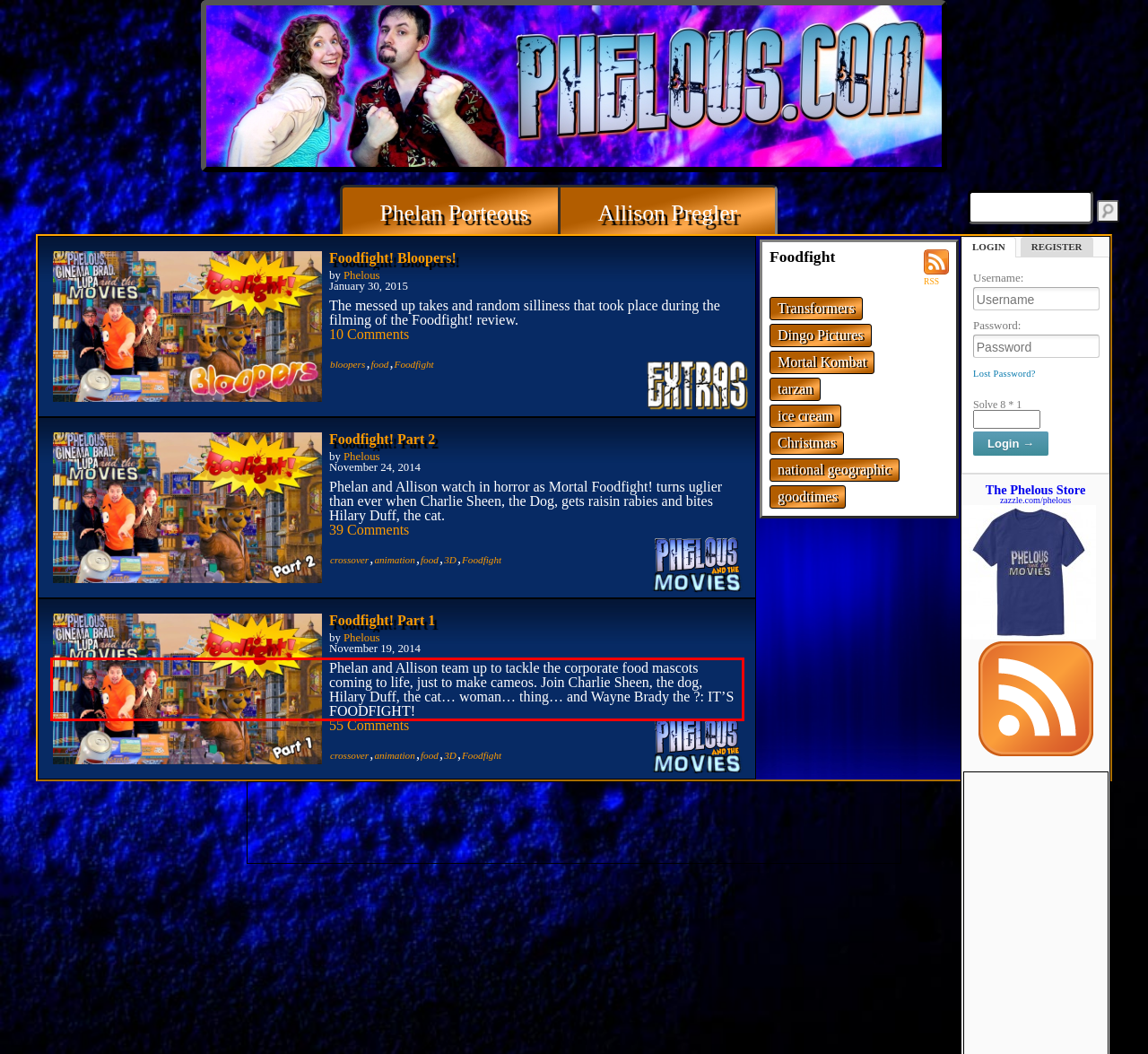Review the webpage screenshot provided, and perform OCR to extract the text from the red bounding box.

Phelan and Allison team up to tackle the corporate food mascots coming to life, just to make cameos. Join Charlie Sheen, the dog, Hilary Duff, the cat… woman… thing… and Wayne Brady the ?: IT’S FOODFIGHT!